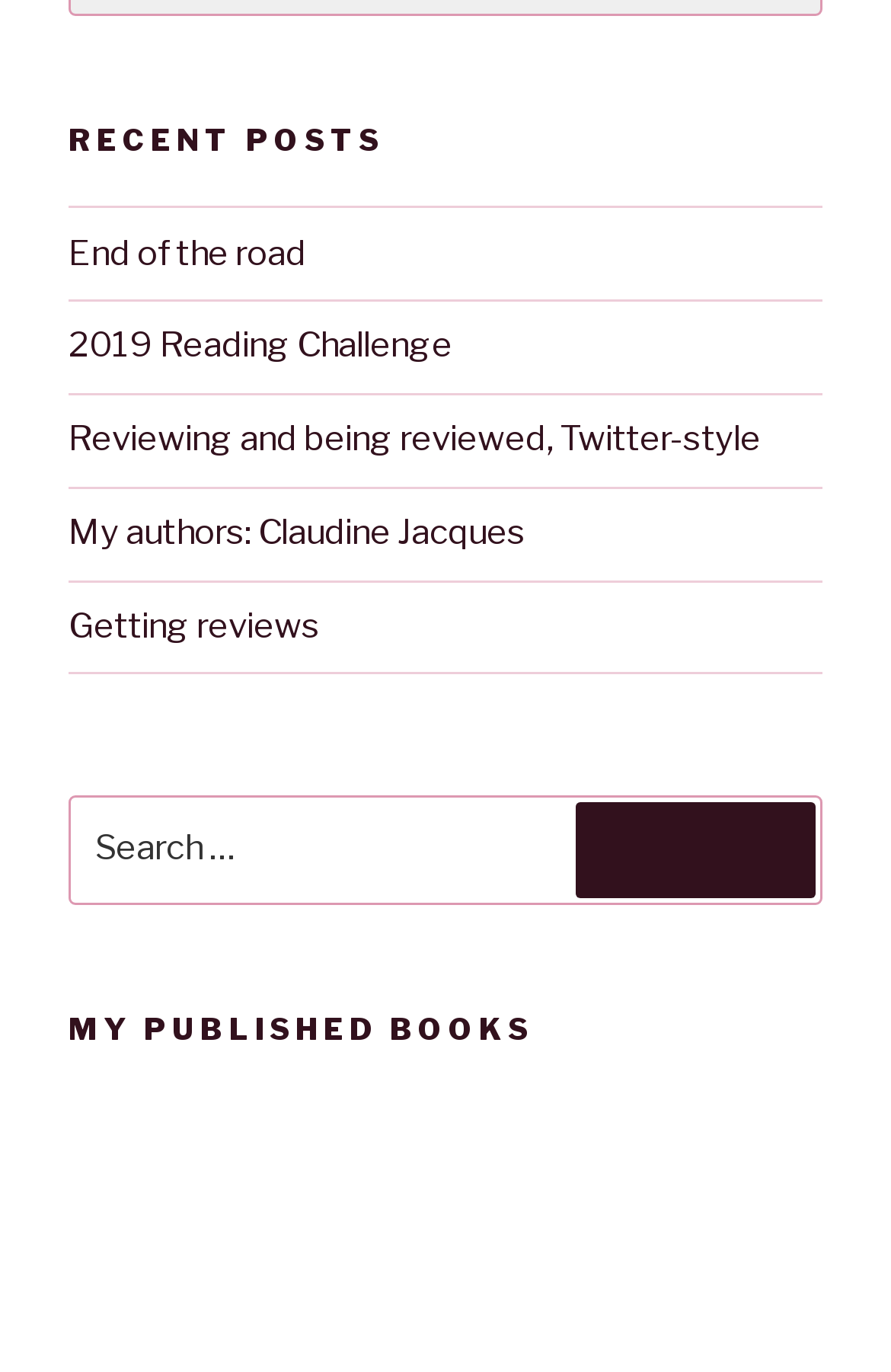Bounding box coordinates are specified in the format (top-left x, top-left y, bottom-right x, bottom-right y). All values are floating point numbers bounded between 0 and 1. Please provide the bounding box coordinate of the region this sentence describes: Search

[0.646, 0.585, 0.915, 0.654]